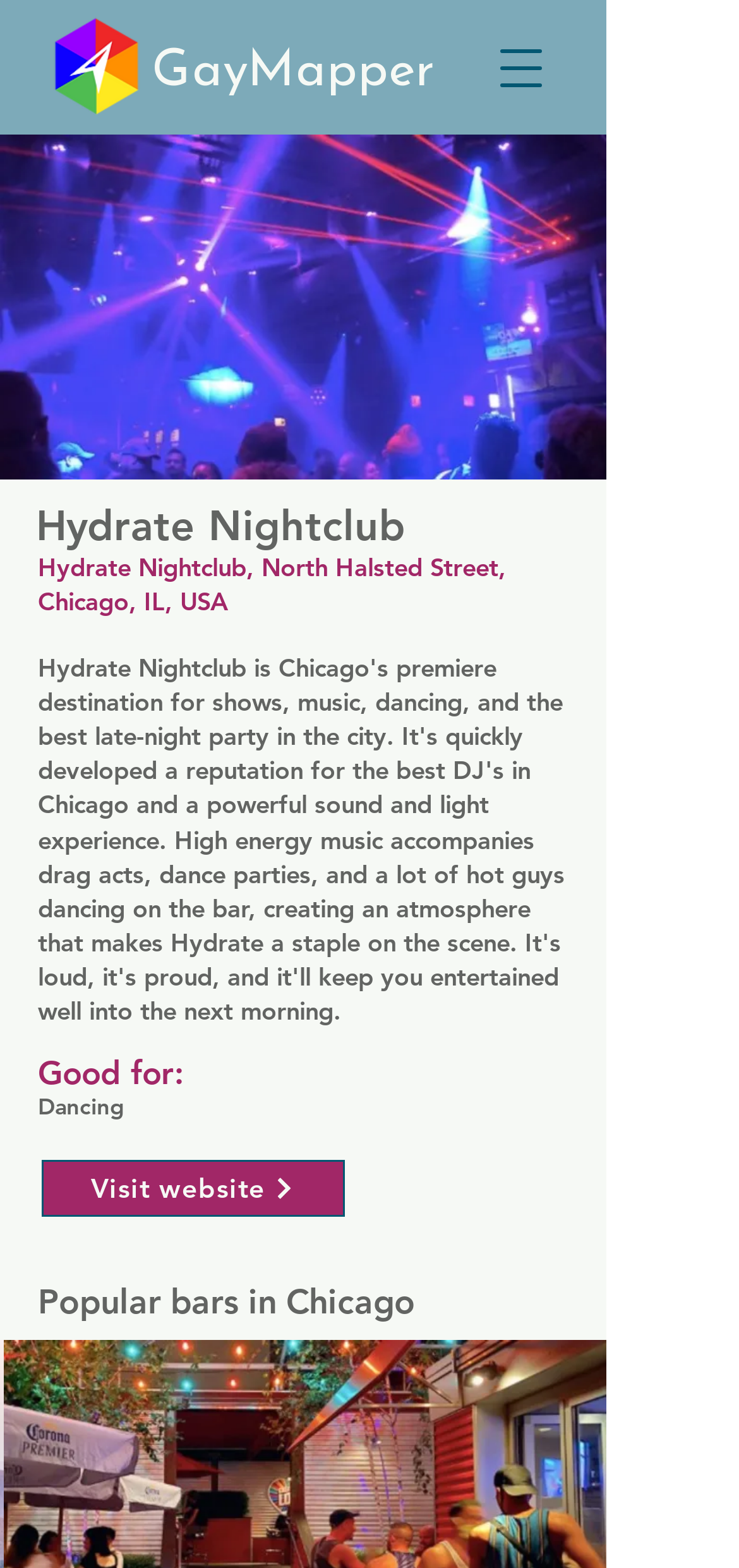What is the name of the nightclub?
Based on the image, give a one-word or short phrase answer.

Hydrate Nightclub